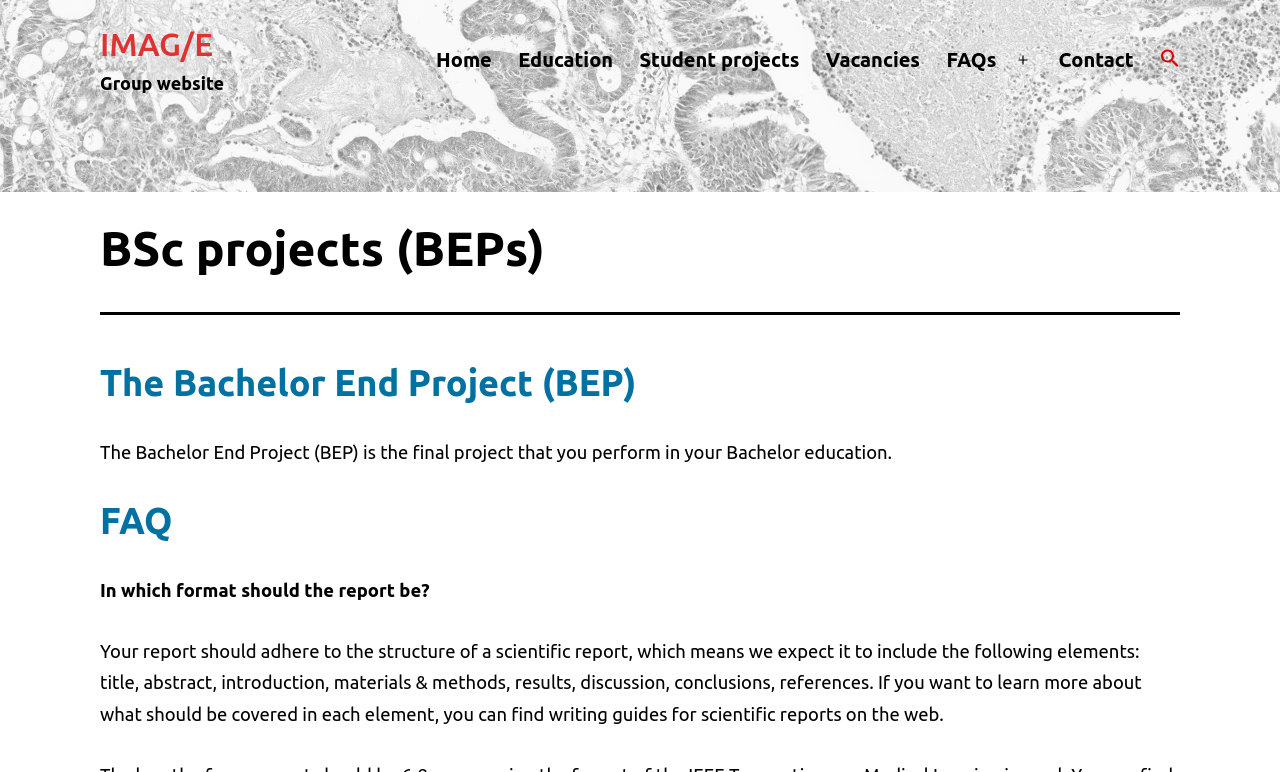Specify the bounding box coordinates of the area to click in order to follow the given instruction: "Go to home page."

None